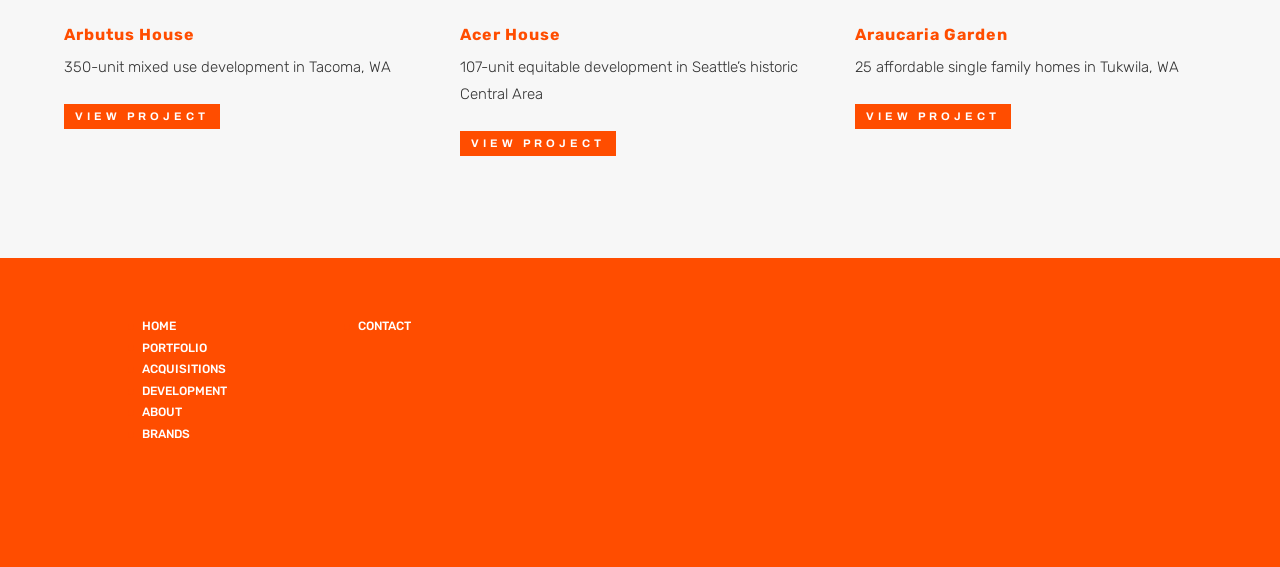Provide a thorough and detailed response to the question by examining the image: 
What is the location of the Acer House project?

The location of the Acer House project is mentioned in the description as 'Seattle’s historic Central Area', which is part of the StaticText element under the 'Acer House' heading.